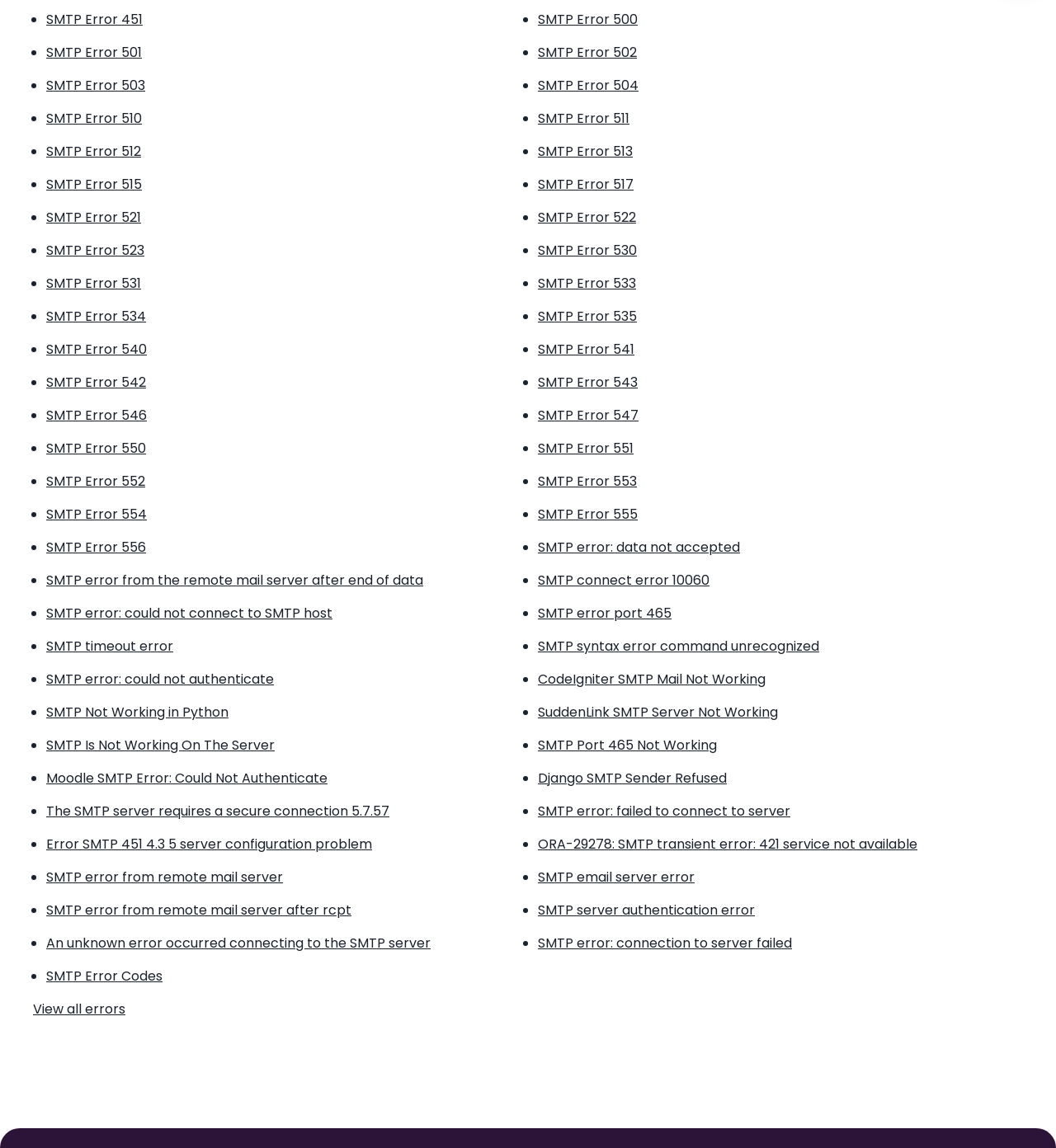What is the first SMTP error code on the page?
Provide an in-depth answer to the question, covering all aspects.

I looked at the first link element on the webpage, and its text is 'SMTP Error 451', so the first SMTP error code is 451.